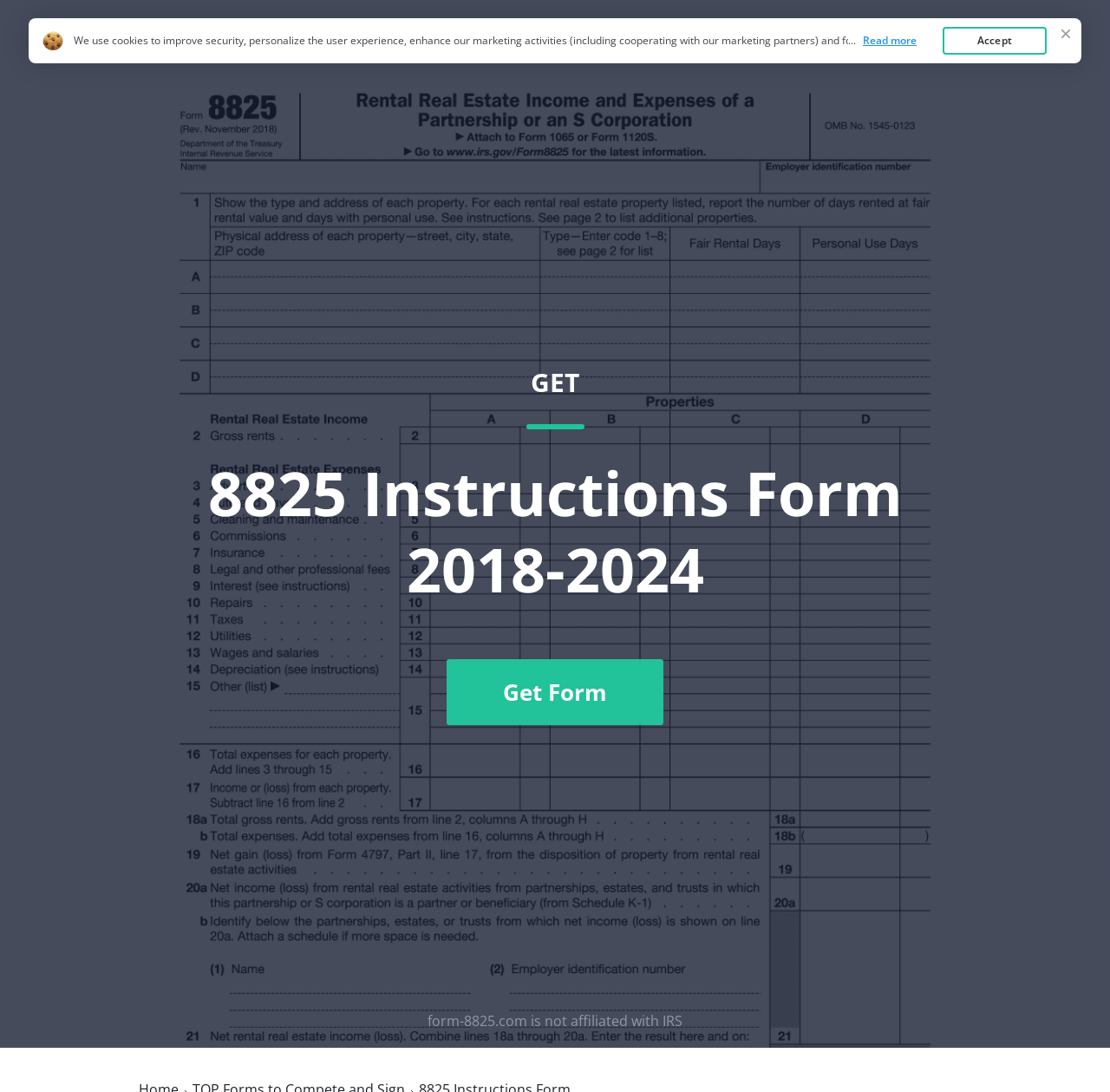Identify the bounding box coordinates for the UI element described as: "Accept".

[0.849, 0.025, 0.943, 0.05]